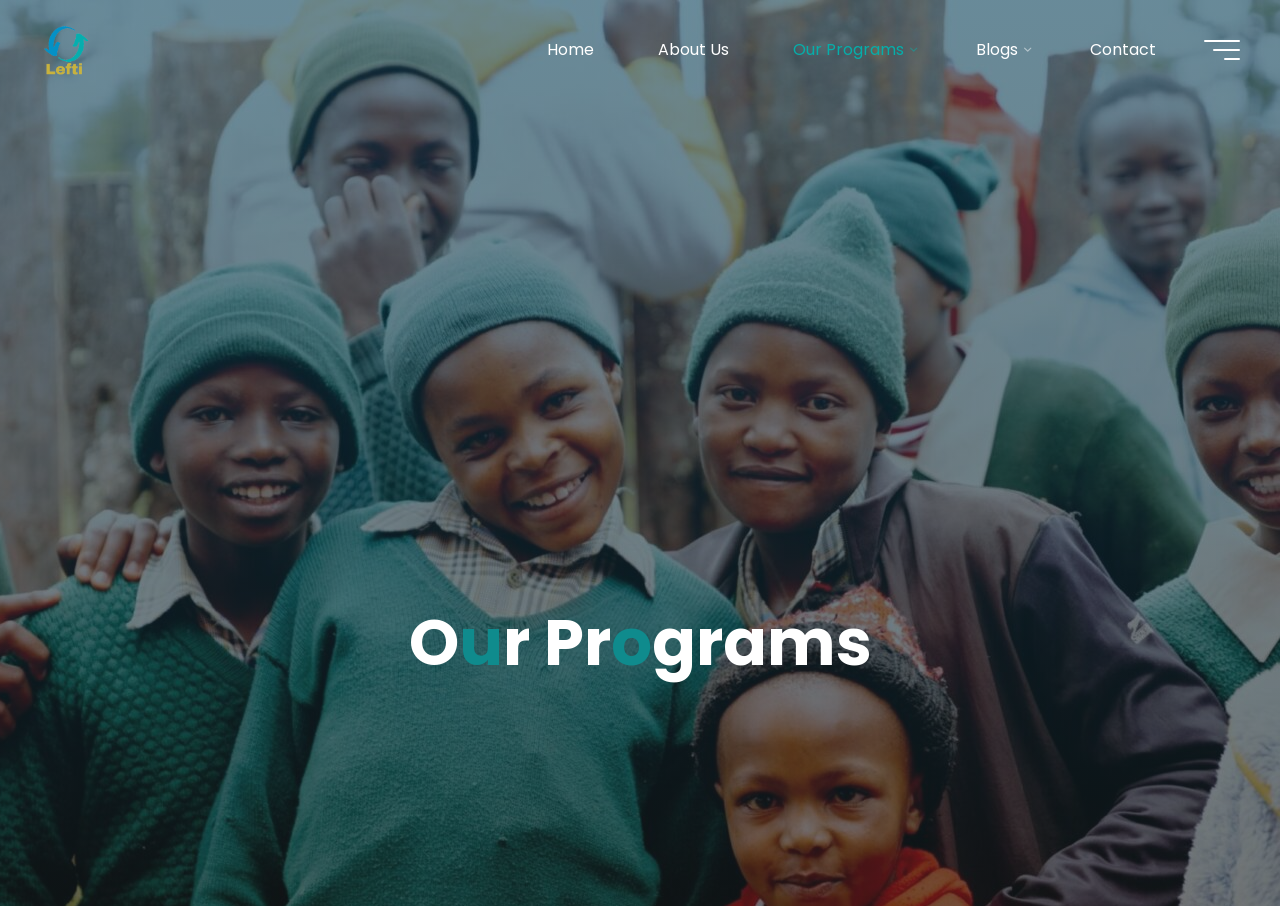Please determine the bounding box coordinates for the element with the description: "Our Programs".

[0.595, 0.011, 0.738, 0.099]